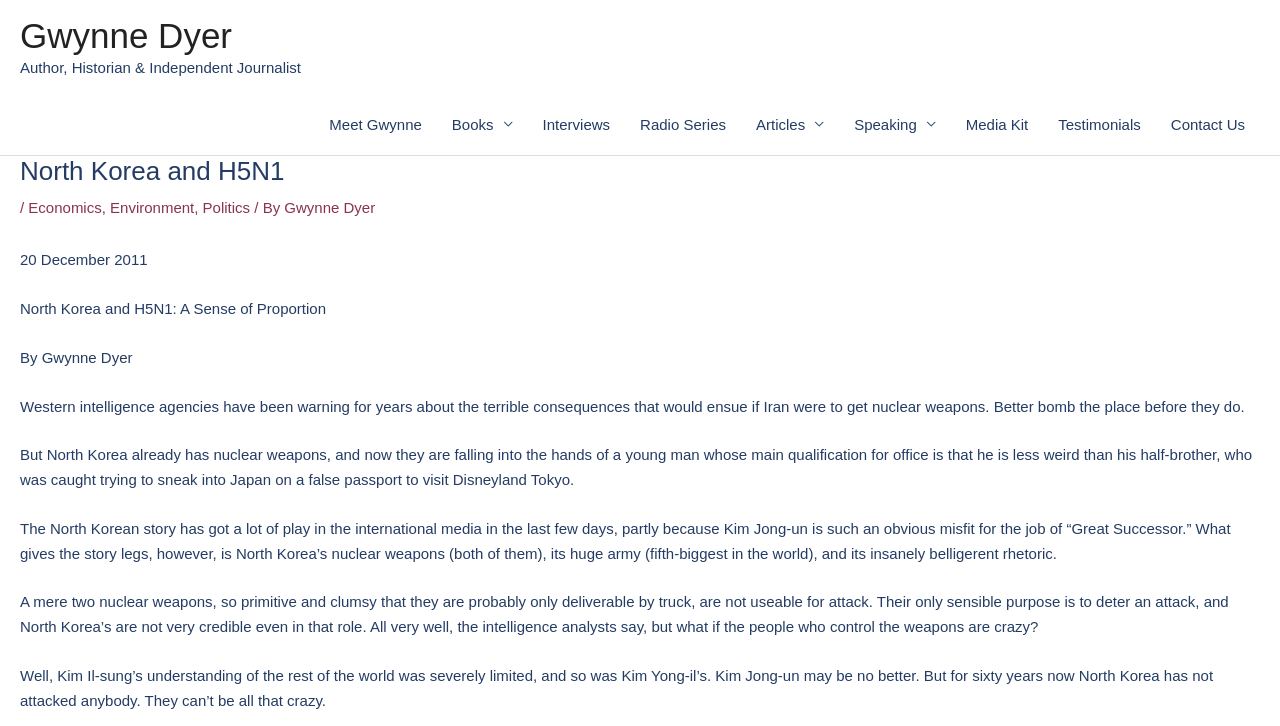Using the information in the image, could you please answer the following question in detail:
Who is the author of this article?

The author of this article is Gwynne Dyer, which is mentioned in the static text 'By Gwynne Dyer' and also in the link 'Gwynne Dyer' at the top of the page.